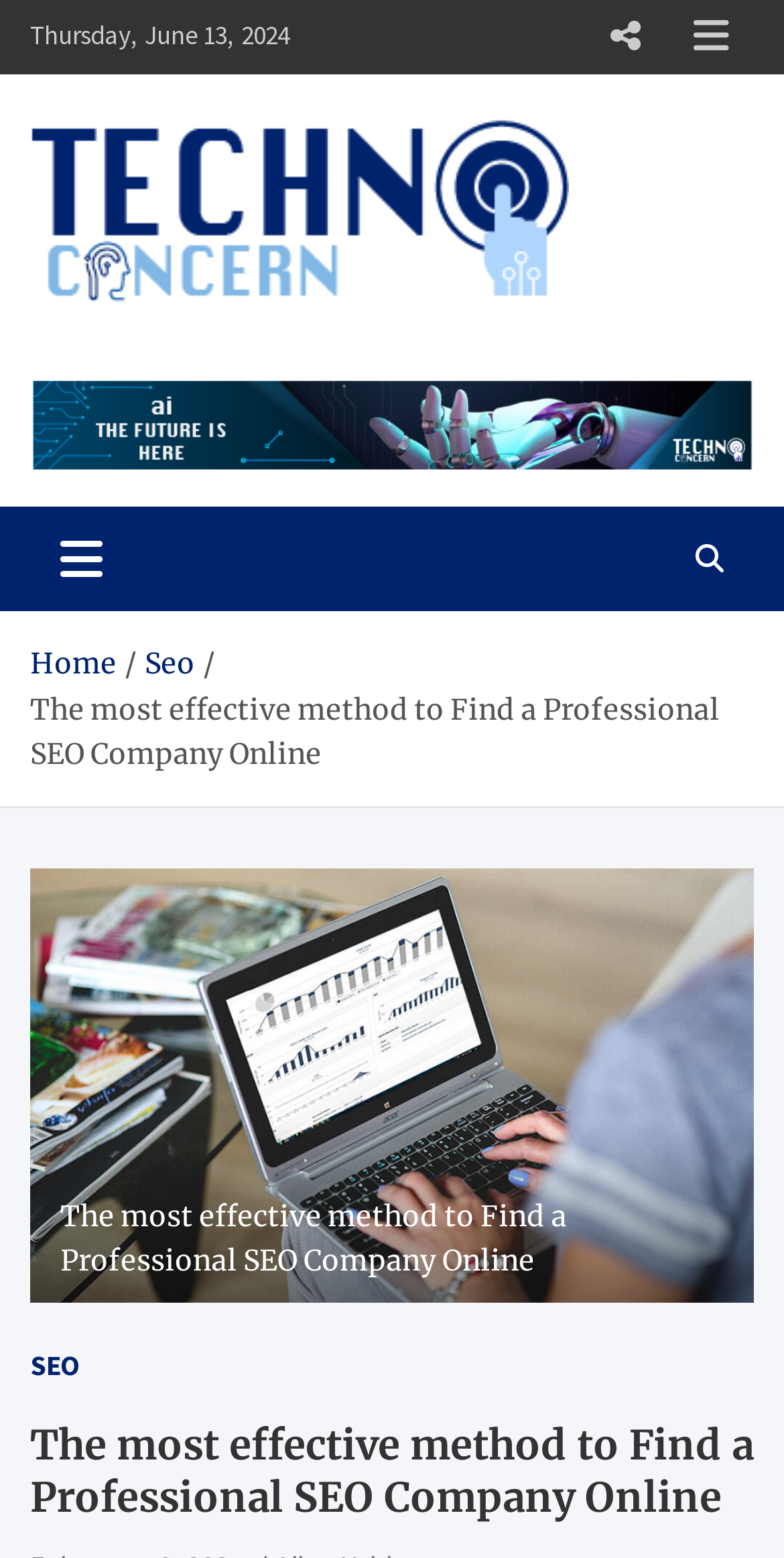Provide the bounding box coordinates of the HTML element described by the text: "parent_node: Techno Concern".

[0.038, 0.071, 0.726, 0.207]